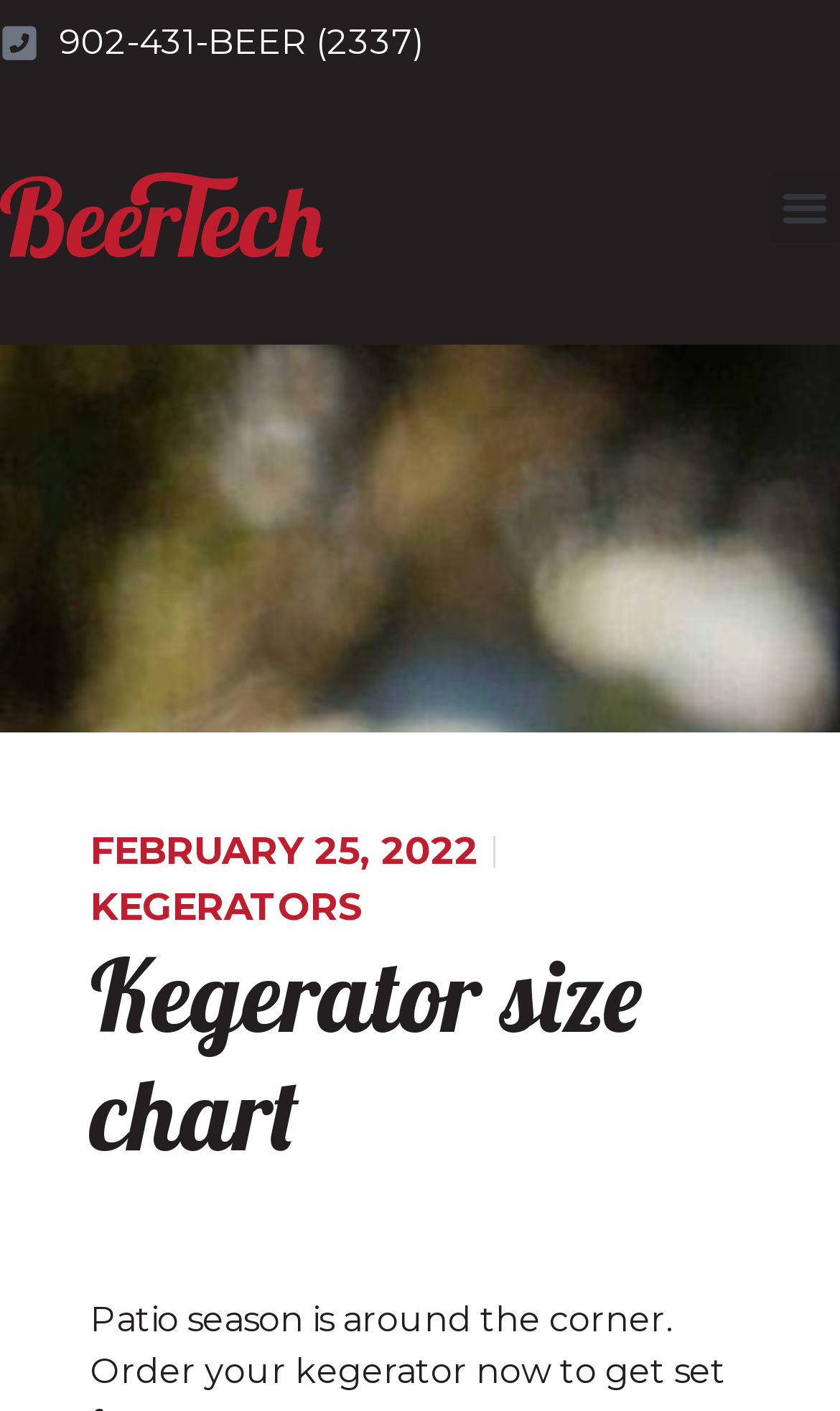What is the current date?
Could you give a comprehensive explanation in response to this question?

I found the current date by looking at the link element with the bounding box coordinates [0.108, 0.583, 0.569, 0.623] which contains the date 'FEBRUARY 25, 2022'.